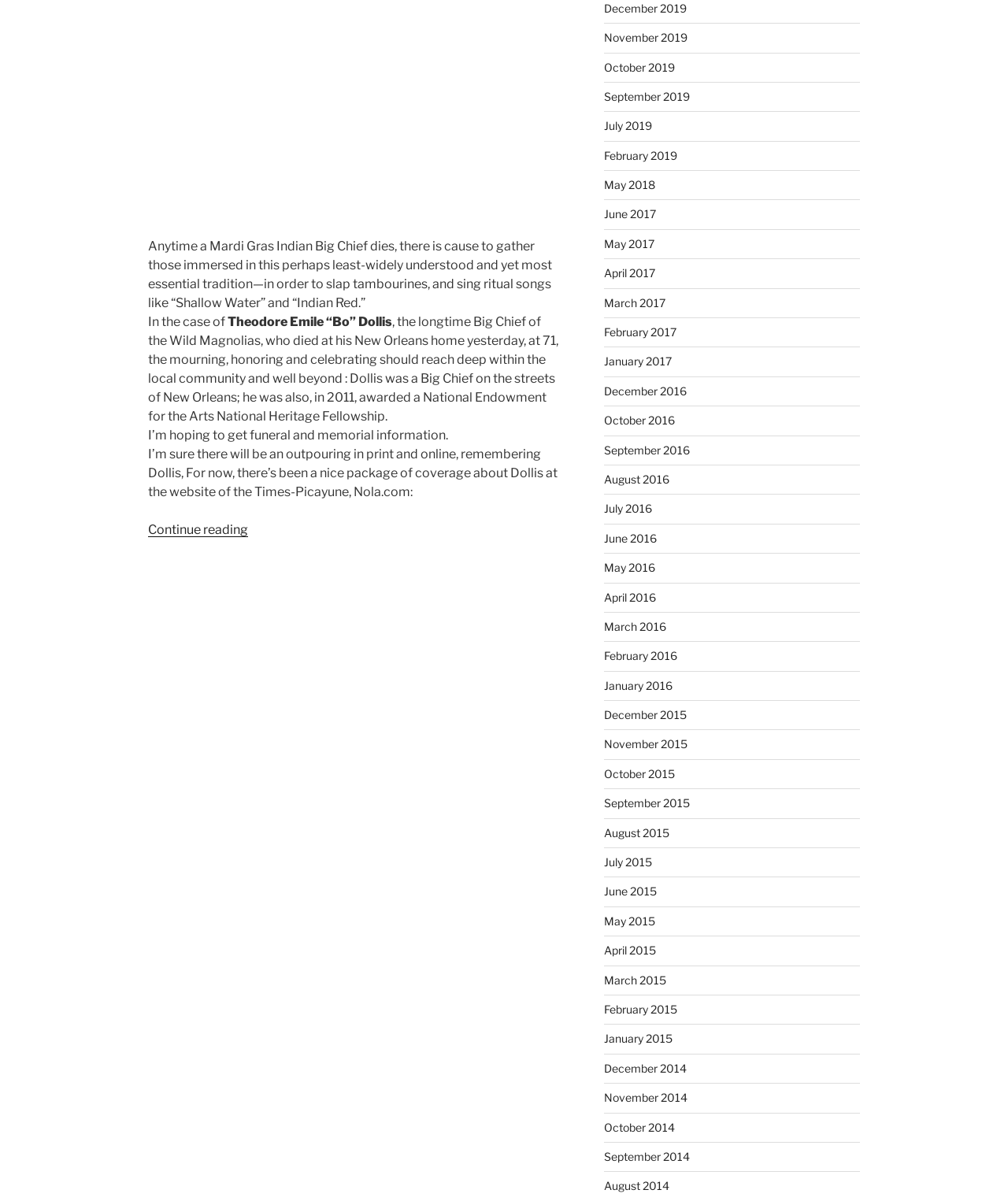What is the author looking for?
Using the image as a reference, deliver a detailed and thorough answer to the question.

The author of the article is looking for funeral and memorial information about Bo Dollis. This is evident from the sentence 'I’m hoping to get funeral and memorial information'.